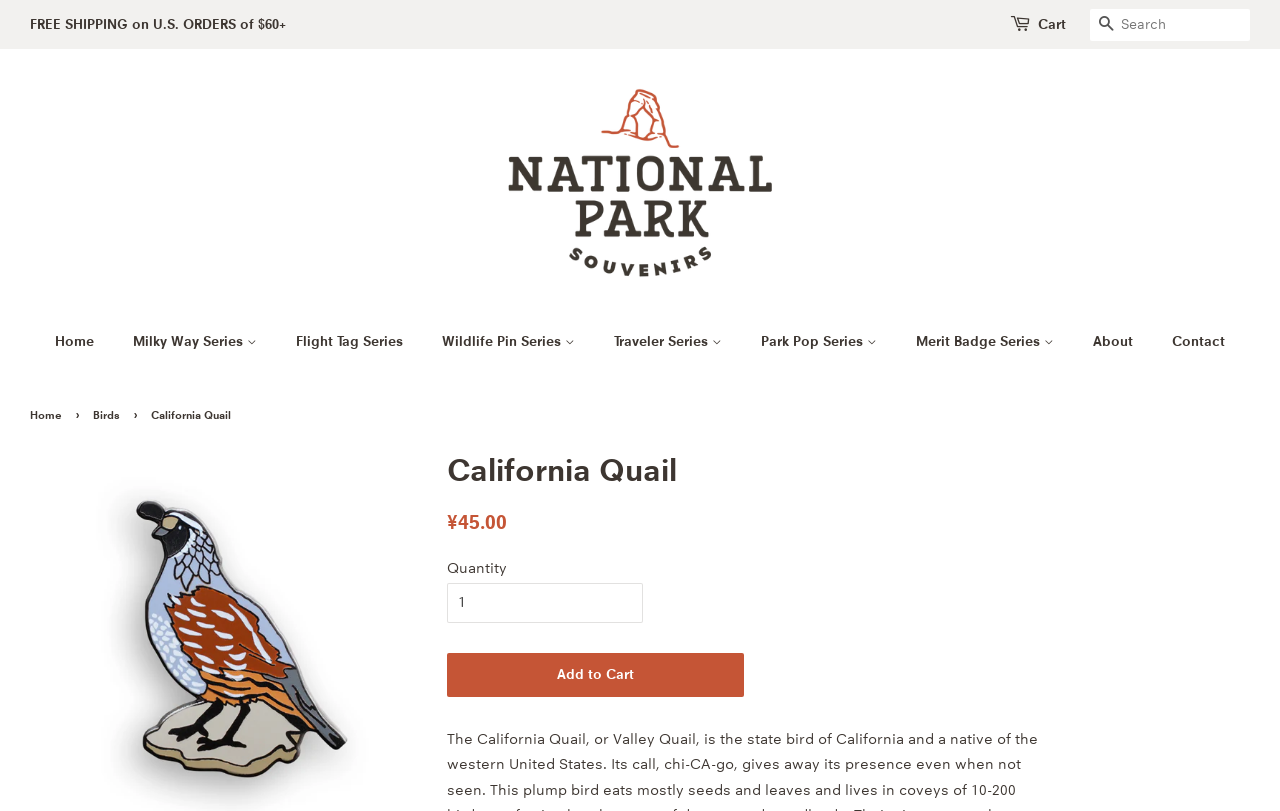What is the regular price of the item?
Please provide an in-depth and detailed response to the question.

I found the answer by looking at the section below the heading 'California Quail', which displays the regular price of the item as '¥45.00'.